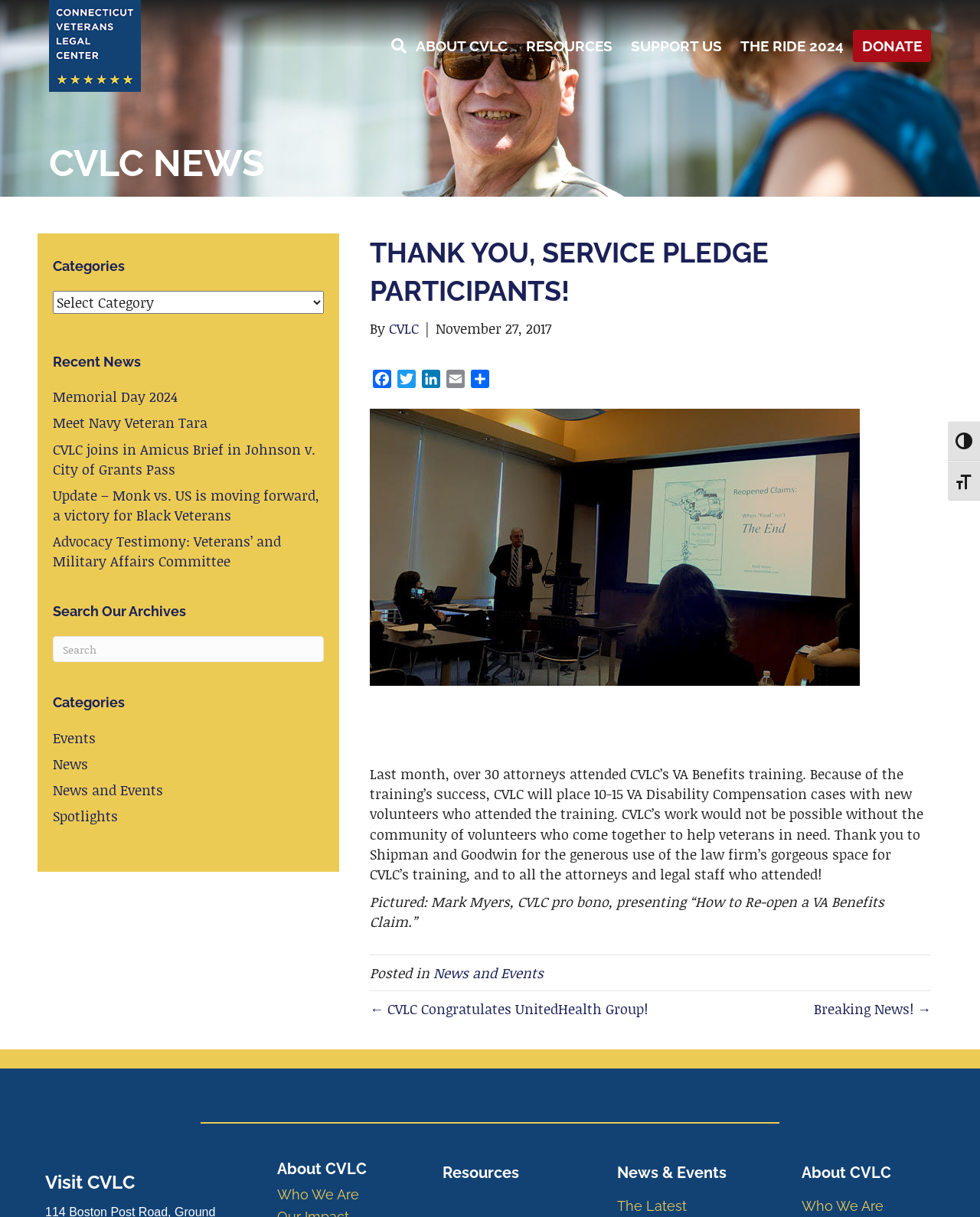Show the bounding box coordinates of the element that should be clicked to complete the task: "Explore Resources".

[0.441, 0.949, 0.588, 0.979]